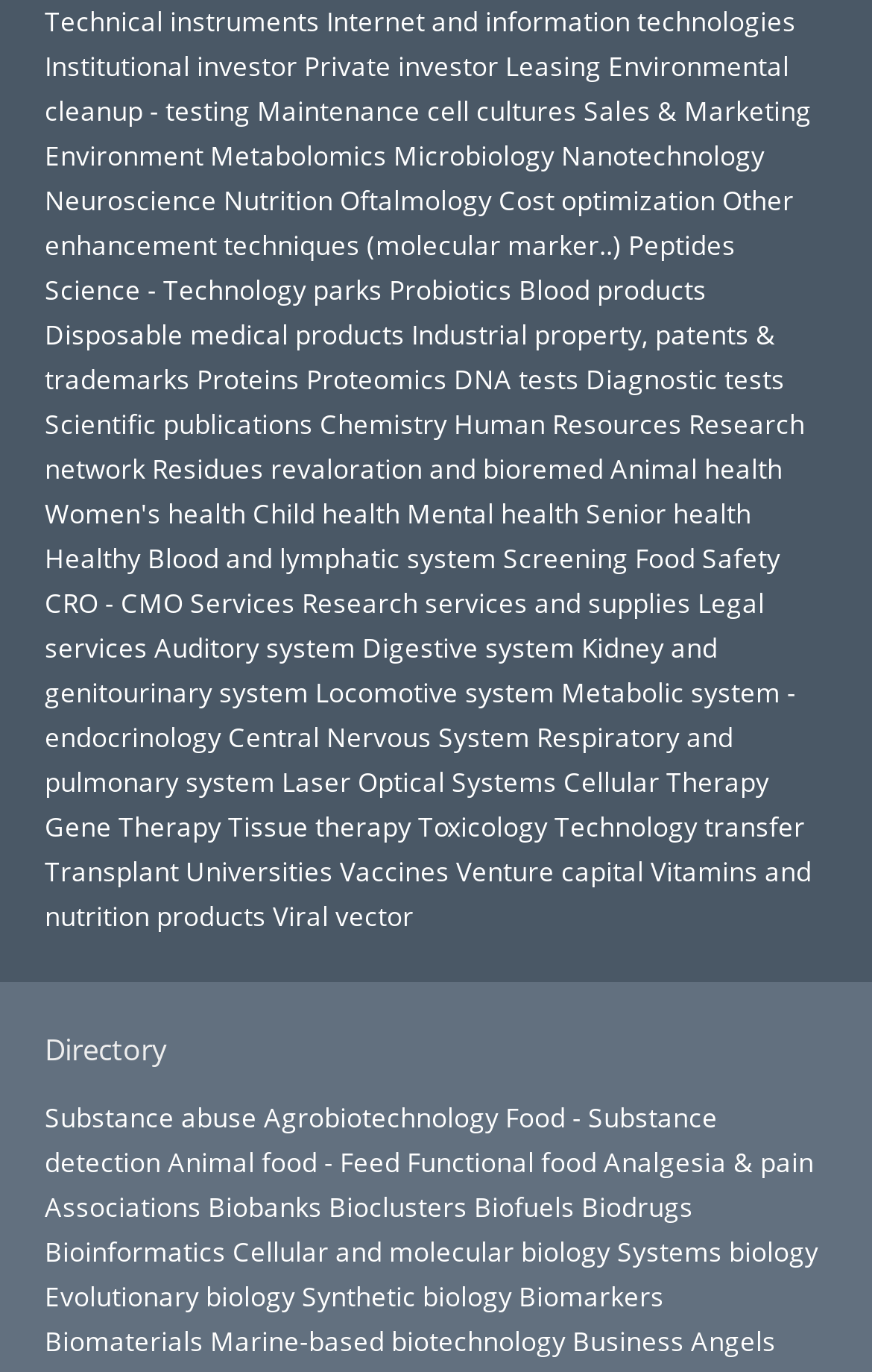Please provide the bounding box coordinates in the format (top-left x, top-left y, bottom-right x, bottom-right y). Remember, all values are floating point numbers between 0 and 1. What is the bounding box coordinate of the region described as: Residues revaloration and bioremed

[0.174, 0.328, 0.692, 0.354]